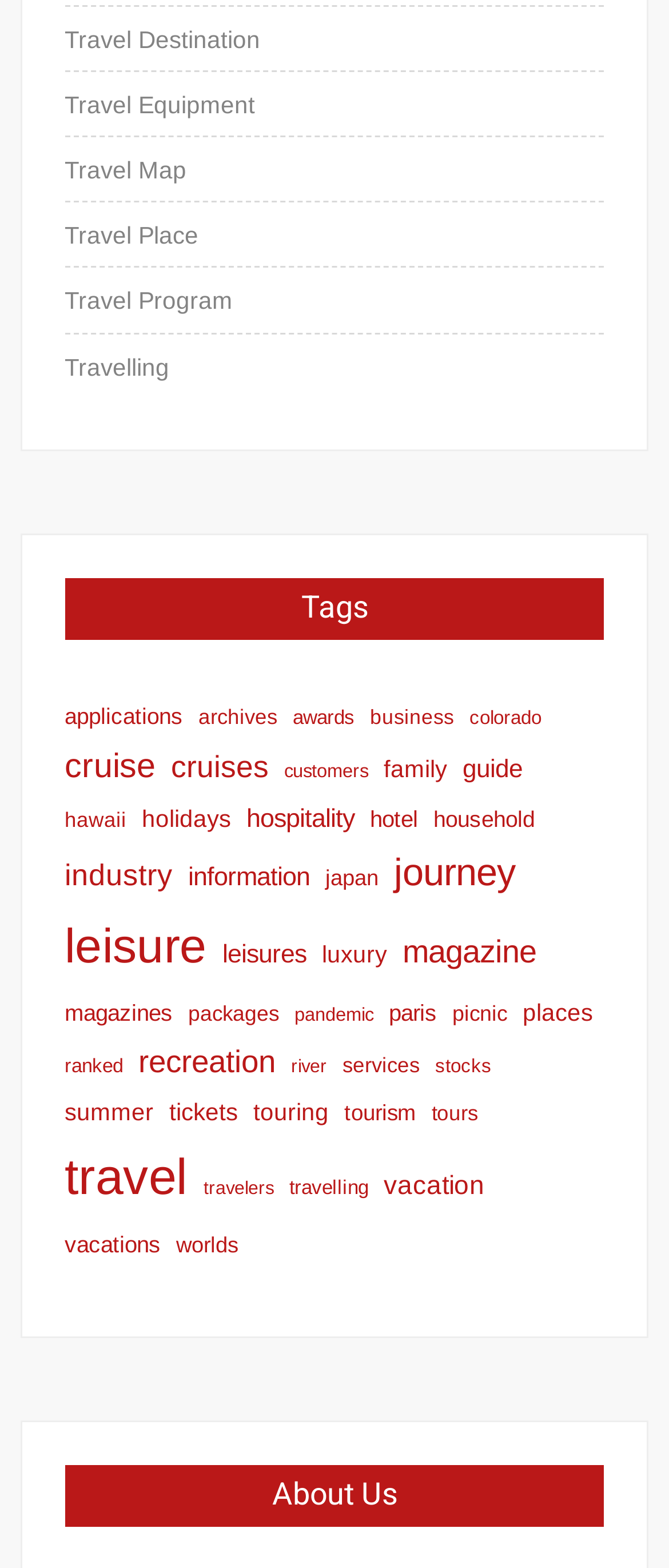What is the main category of travel?
Identify the answer in the screenshot and reply with a single word or phrase.

Destination